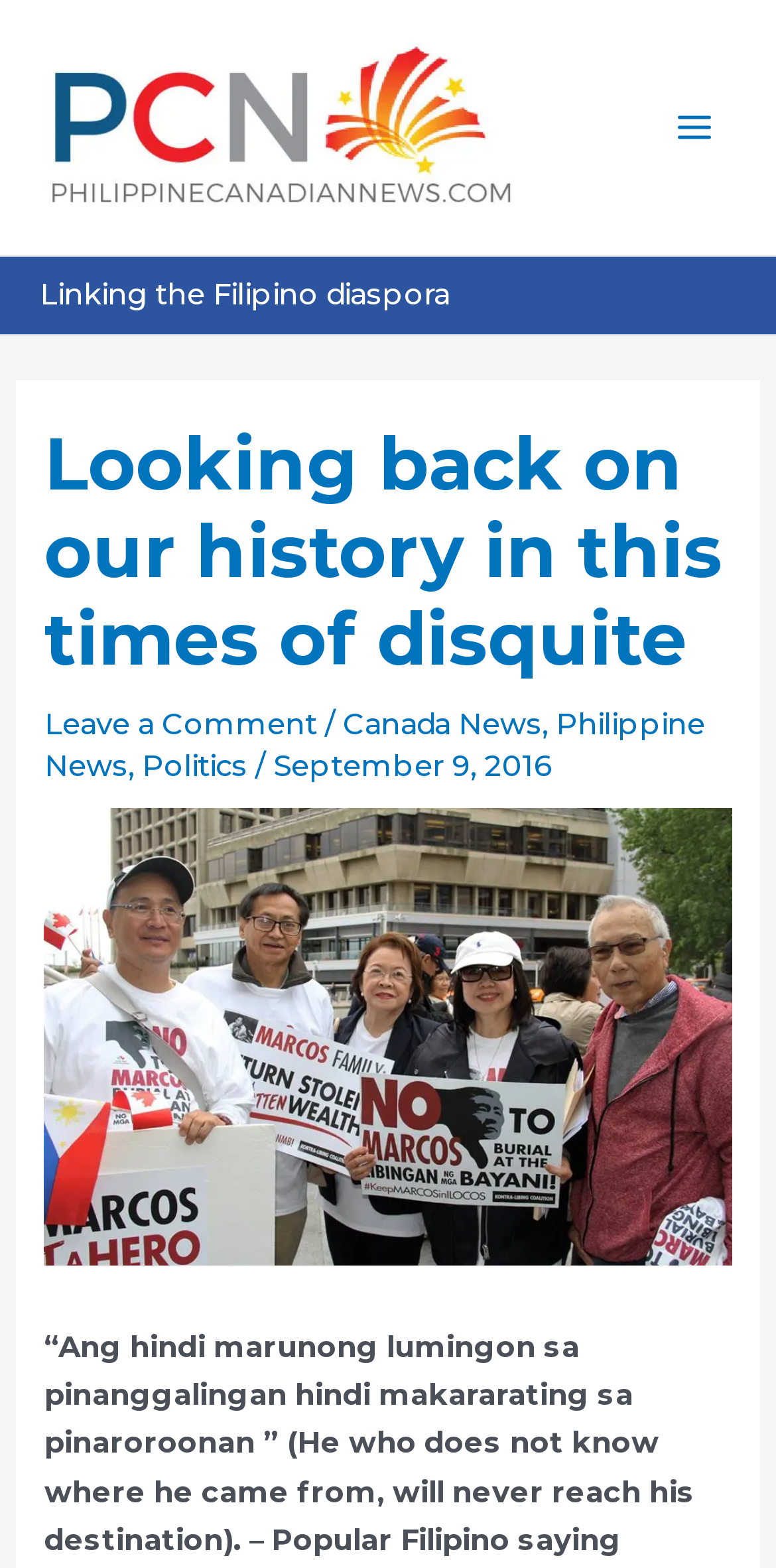Respond with a single word or short phrase to the following question: 
What is the topic of the article?

History